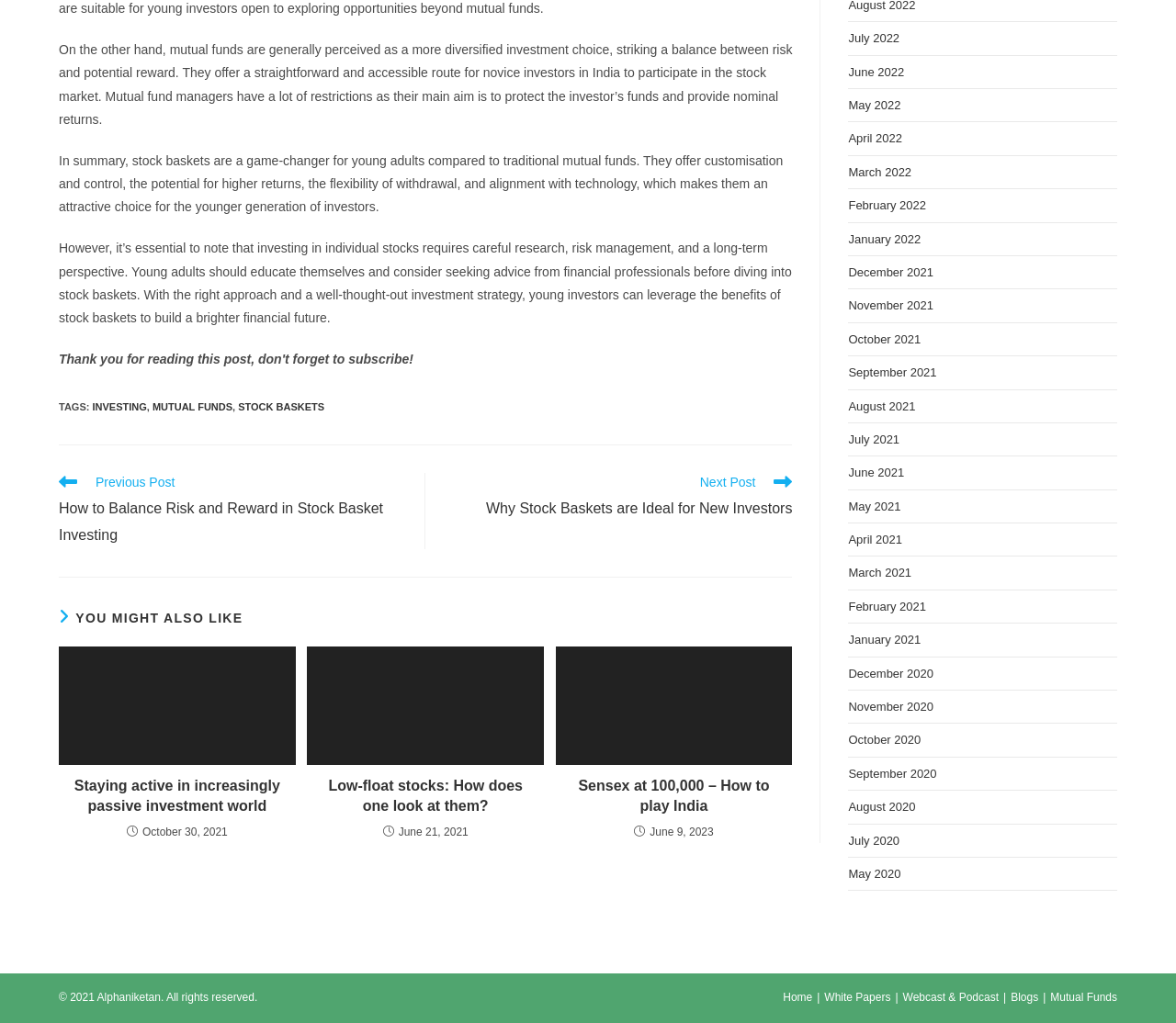Show the bounding box coordinates for the HTML element as described: "Webcast & Podcast".

[0.768, 0.969, 0.849, 0.981]